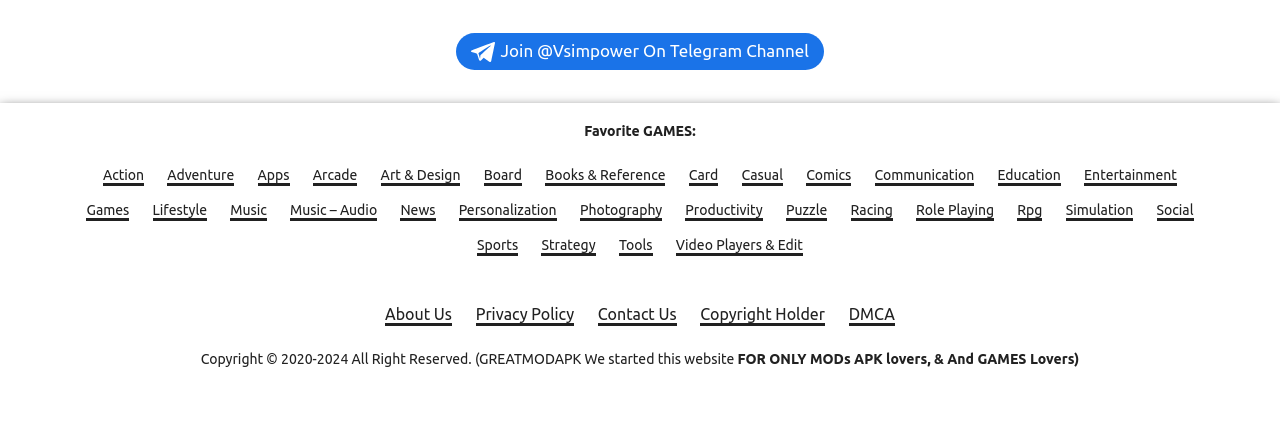Please identify the bounding box coordinates of the clickable region that I should interact with to perform the following instruction: "Return to 'SUGGESTIONS FOR NEW RELEASES'". The coordinates should be expressed as four float numbers between 0 and 1, i.e., [left, top, right, bottom].

None